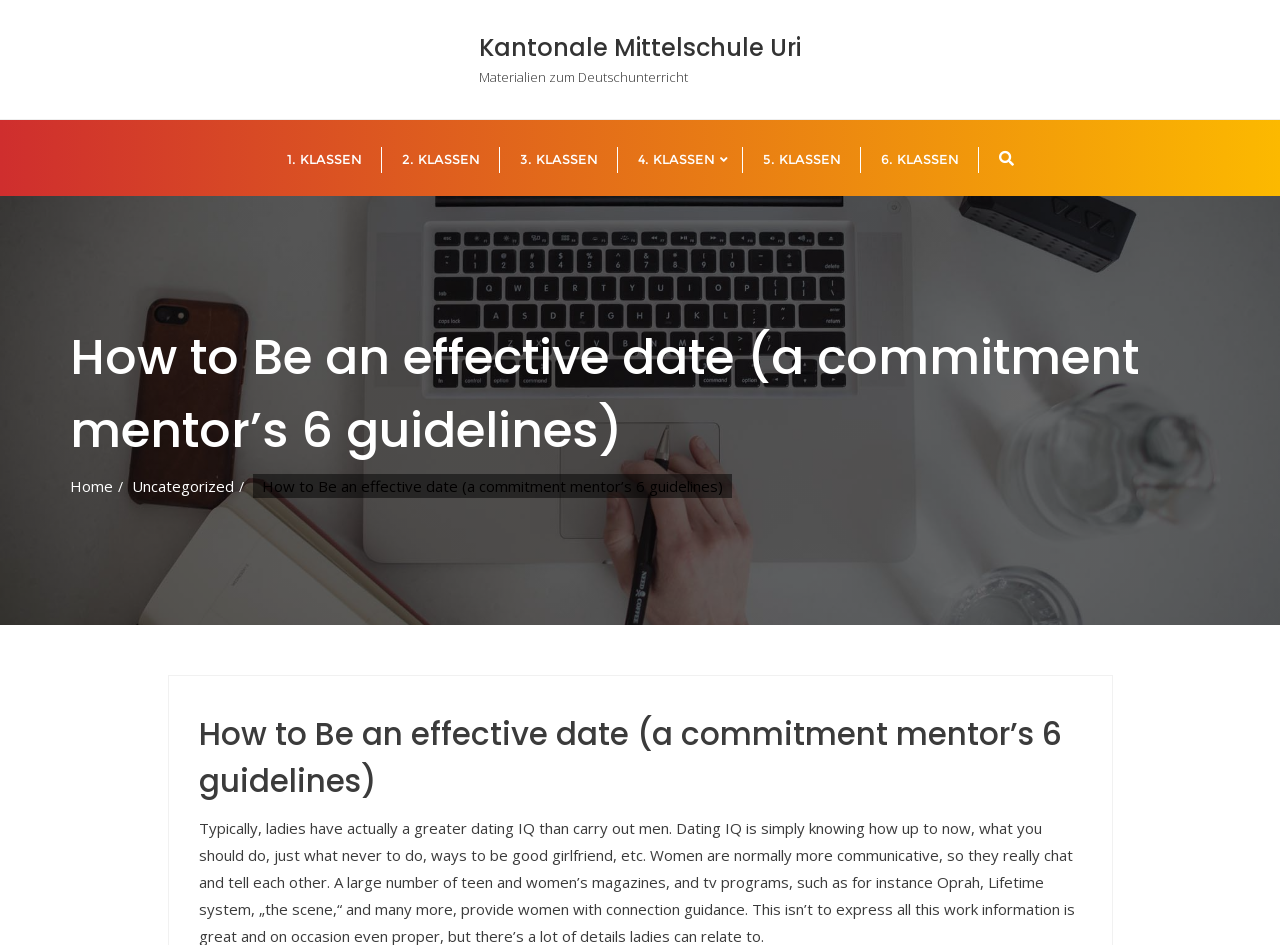Determine the bounding box coordinates (top-left x, top-left y, bottom-right x, bottom-right y) of the UI element described in the following text: Kantonale Mittelschule UriMaterialien zum Deutschunterricht

[0.374, 0.021, 0.626, 0.105]